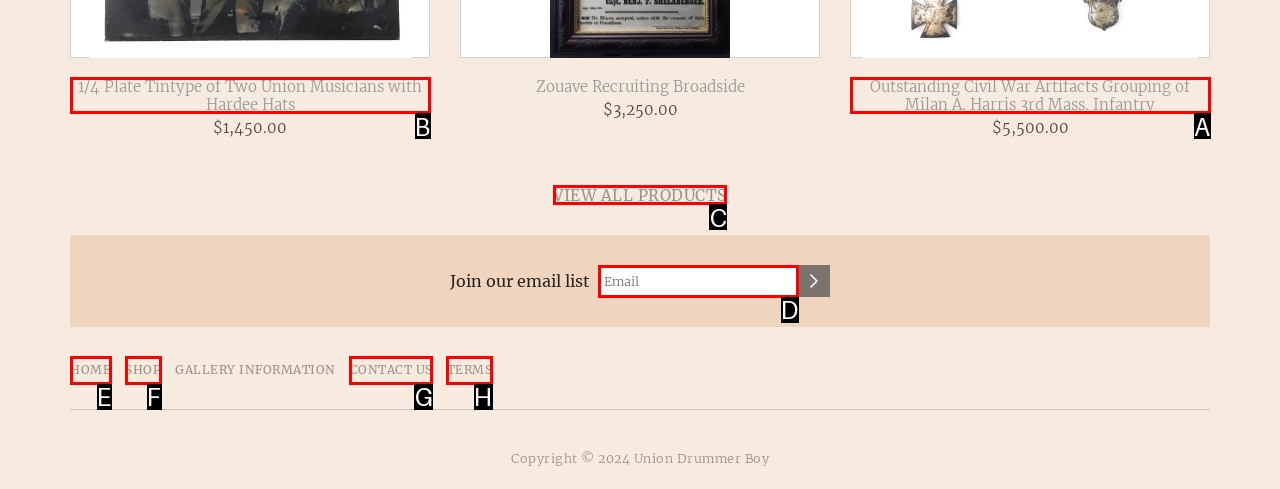Which lettered option should I select to achieve the task: View product details of 1/4 Plate Tintype of Two Union Musicians with Hardee Hats according to the highlighted elements in the screenshot?

B